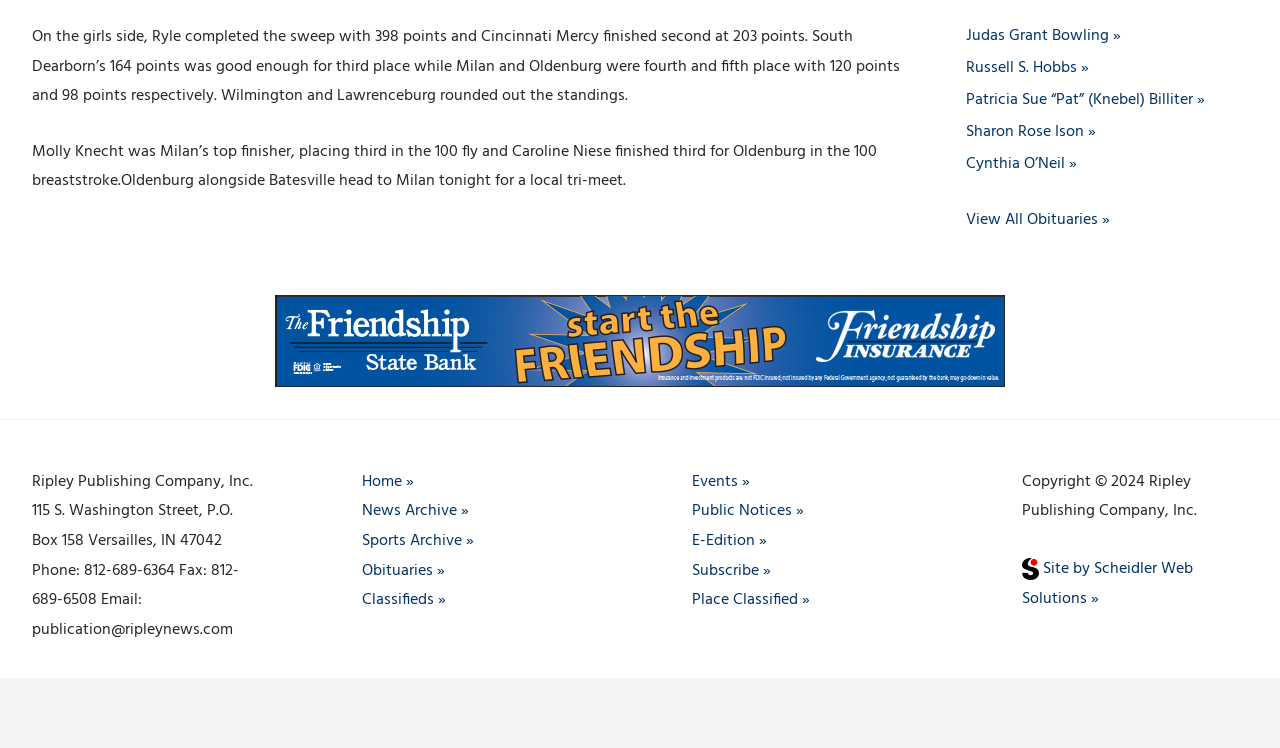Can you find the bounding box coordinates for the element that needs to be clicked to execute this instruction: "View Judas Grant Bowling's obituary"? The coordinates should be given as four float numbers between 0 and 1, i.e., [left, top, right, bottom].

[0.755, 0.031, 0.876, 0.066]